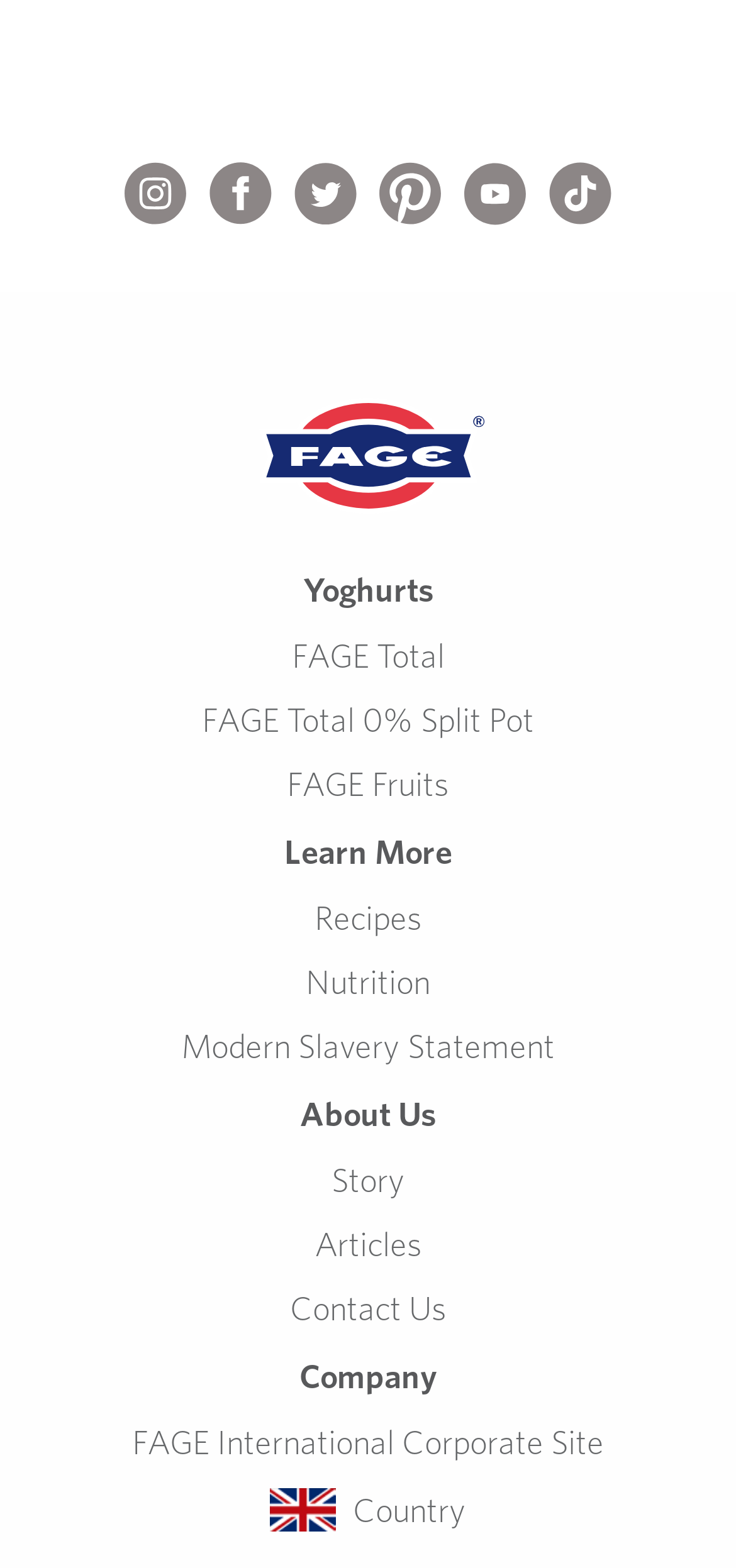Please provide the bounding box coordinates for the UI element as described: "FAGE Total 0% Split Pot". The coordinates must be four floats between 0 and 1, represented as [left, top, right, bottom].

[0.064, 0.439, 0.936, 0.48]